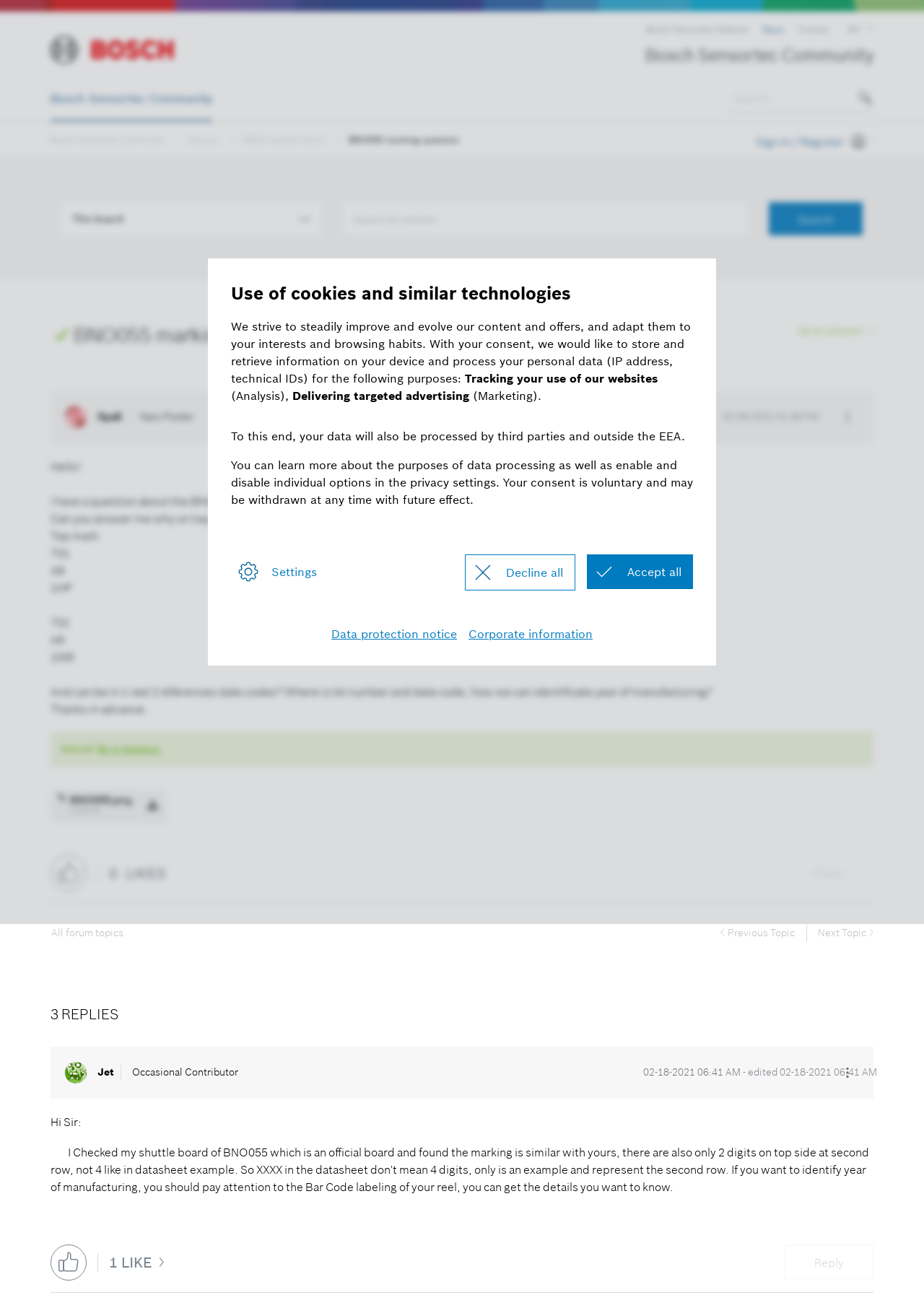What is the username of the person who started the discussion?
Refer to the image and give a detailed answer to the query.

The username of the person who started the discussion can be found in the image element with the text 'IlyaE'.